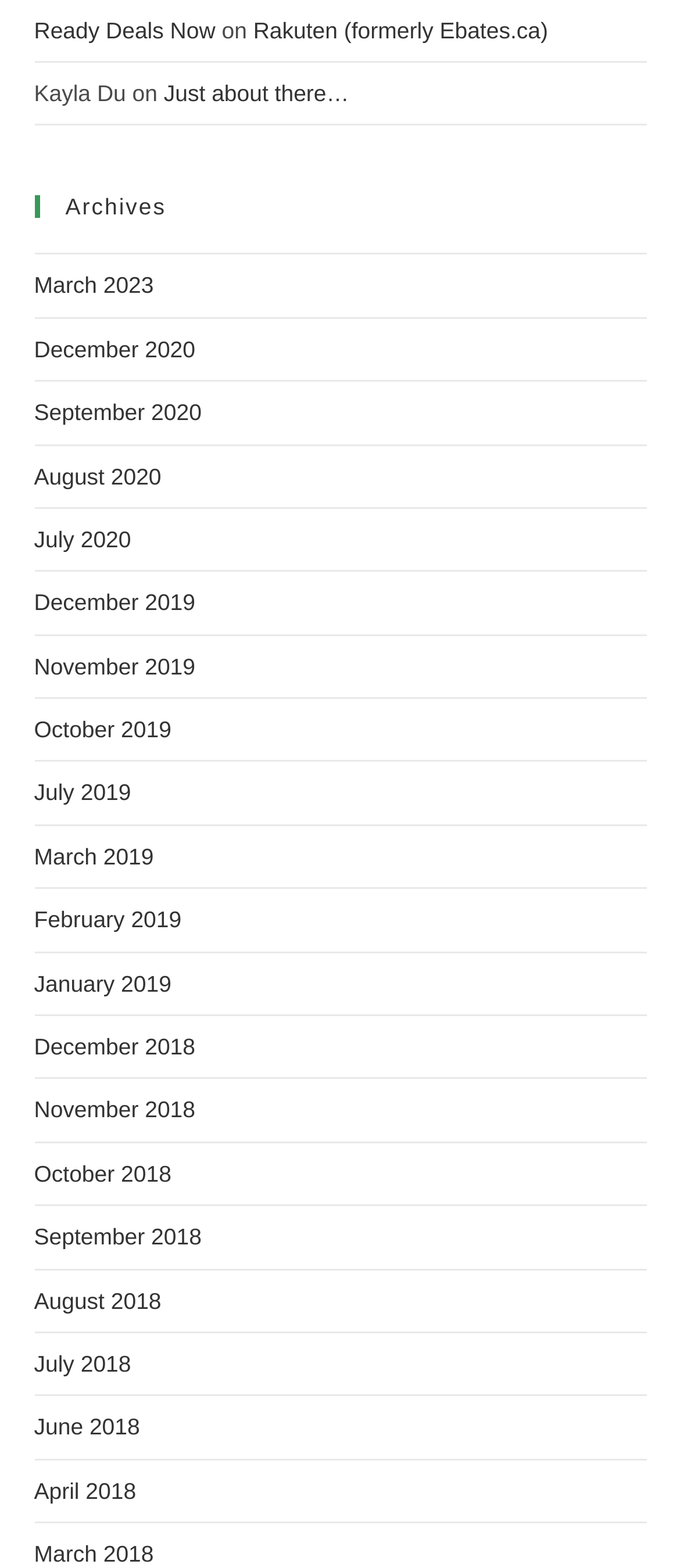Please identify the bounding box coordinates of the clickable area that will allow you to execute the instruction: "Visit 'Rakuten (formerly Ebates.ca)'".

[0.372, 0.011, 0.806, 0.027]